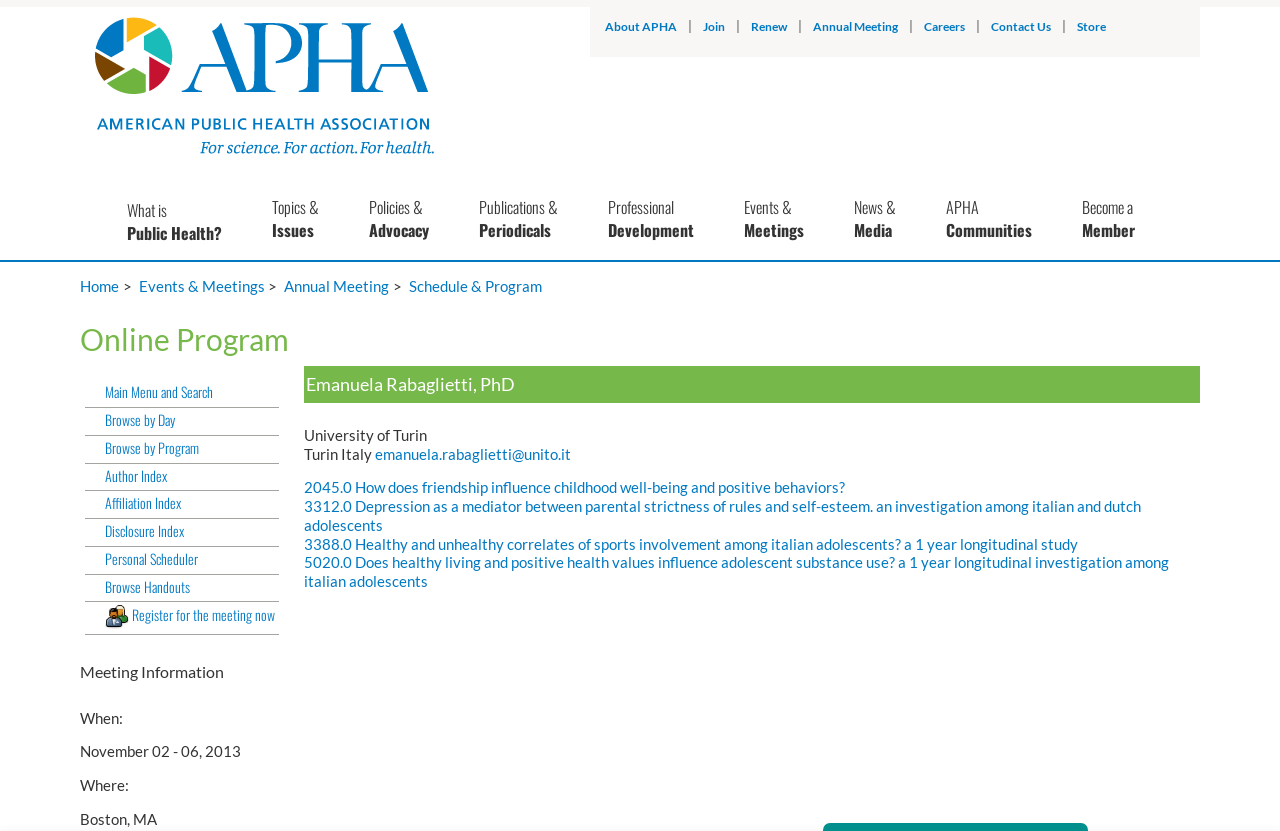What is the university affiliation of Emanuela Rabaglietti?
Deliver a detailed and extensive answer to the question.

The university affiliation of Emanuela Rabaglietti can be found in the static text element with the text 'University of Turin' which is located below the heading element with her name.